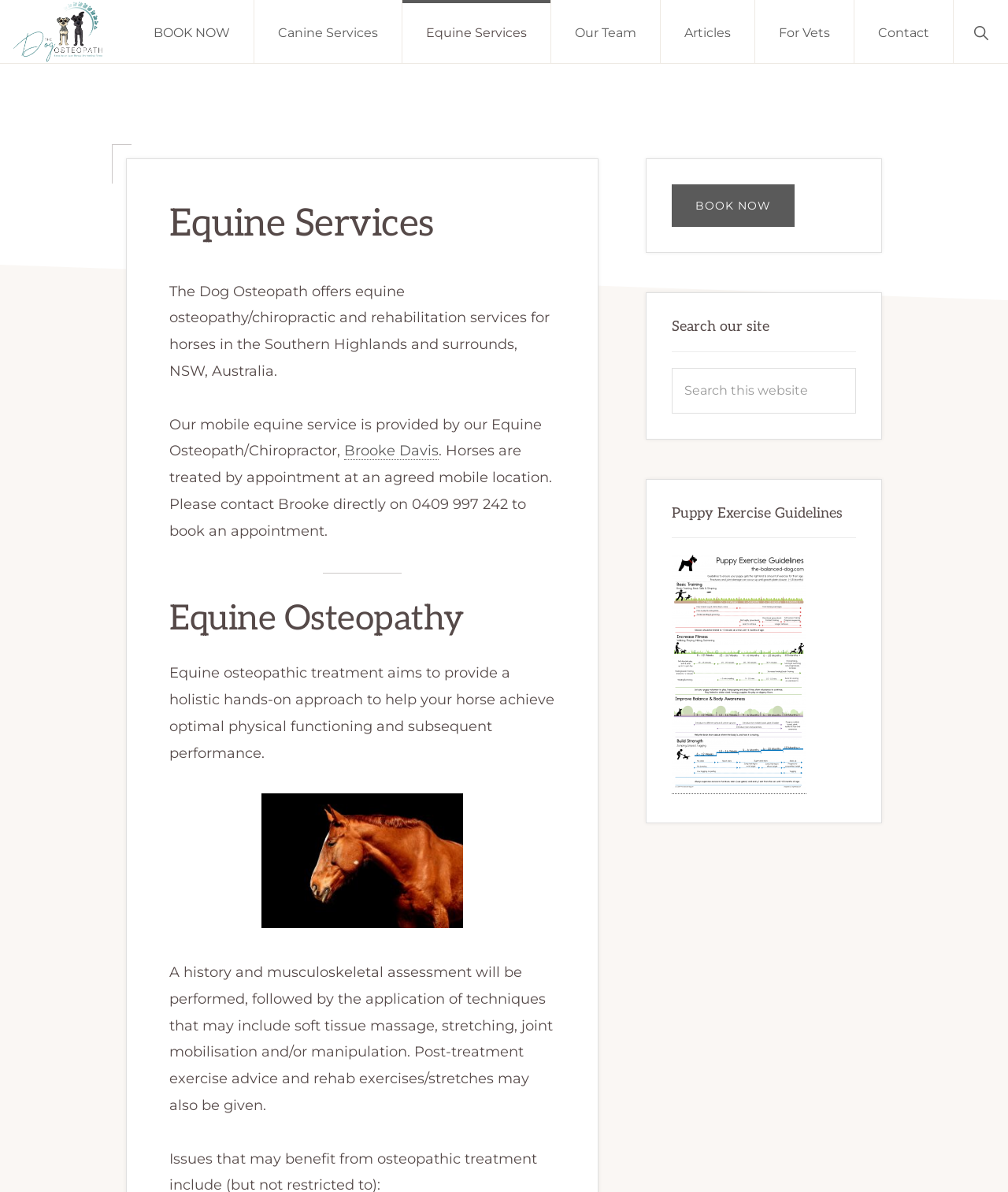Determine the bounding box for the described UI element: "Contact Us".

[0.65, 0.781, 0.781, 0.816]